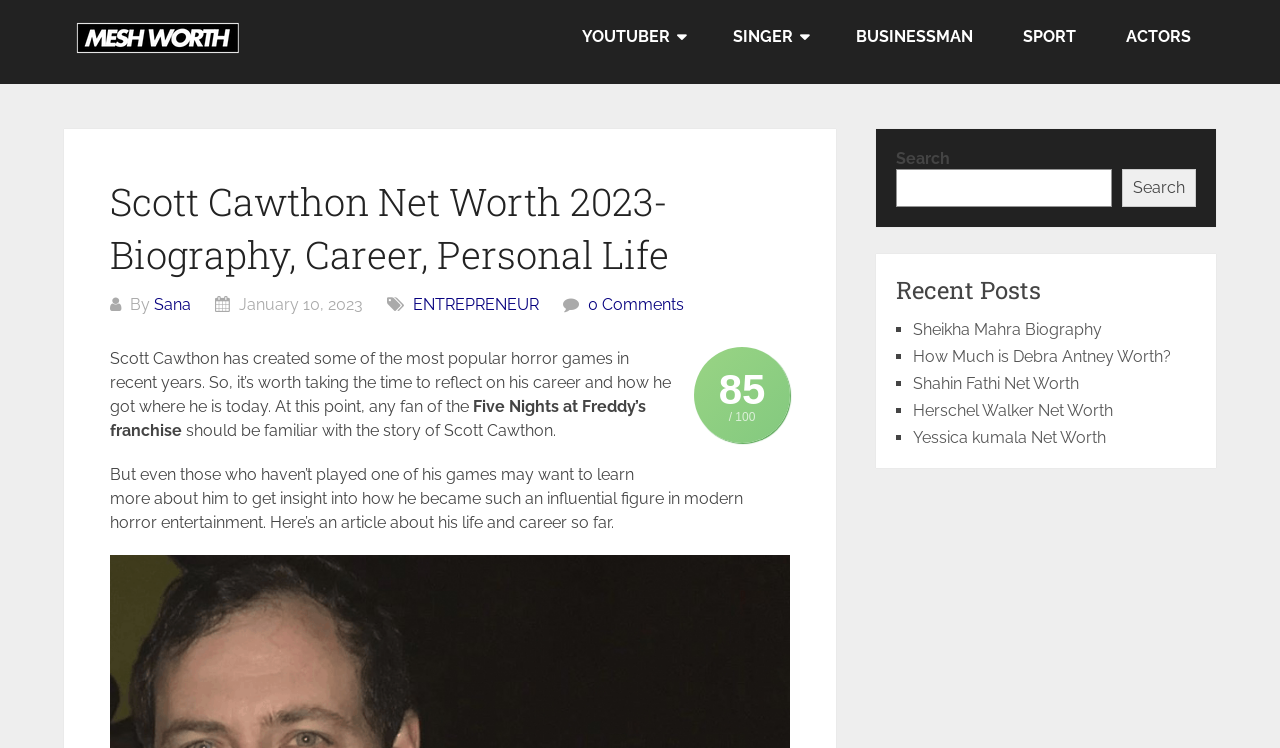What is the purpose of the search box on the webpage?
Refer to the image and provide a thorough answer to the question.

The search box is located on the right side of the webpage, and its purpose is to allow users to search the website for specific content or keywords.